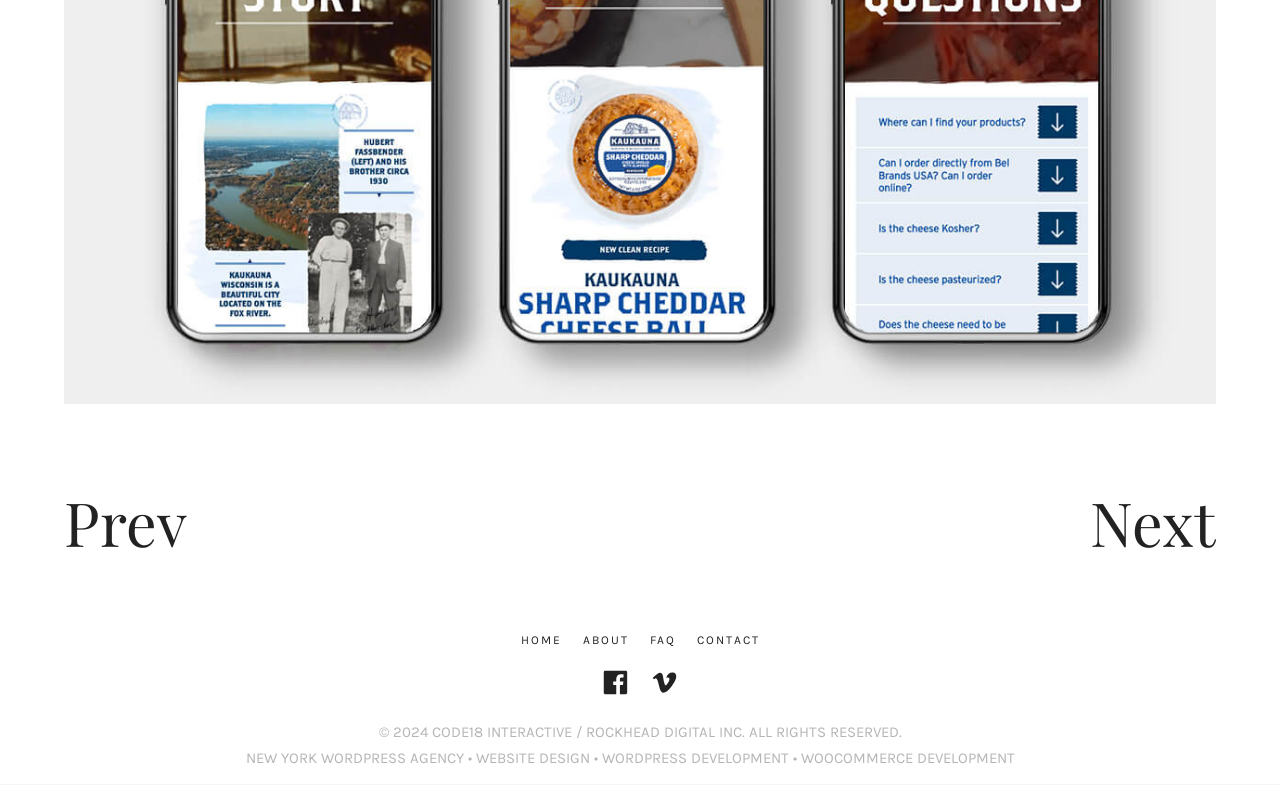Could you provide the bounding box coordinates for the portion of the screen to click to complete this instruction: "go to next page"?

[0.852, 0.62, 0.95, 0.719]